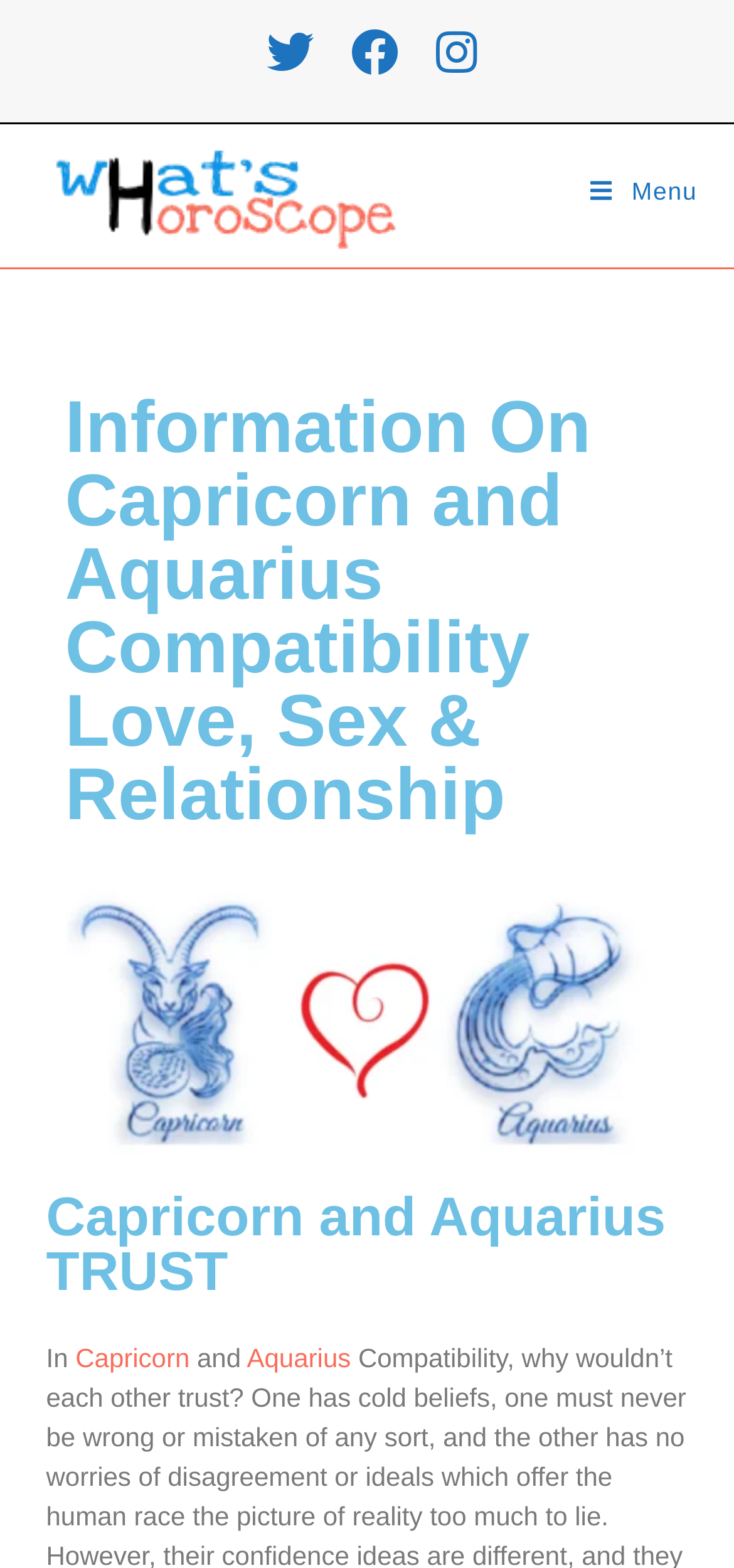Provide the bounding box coordinates for the specified HTML element described in this description: "Menu Close". The coordinates should be four float numbers ranging from 0 to 1, in the format [left, top, right, bottom].

[0.804, 0.113, 0.95, 0.131]